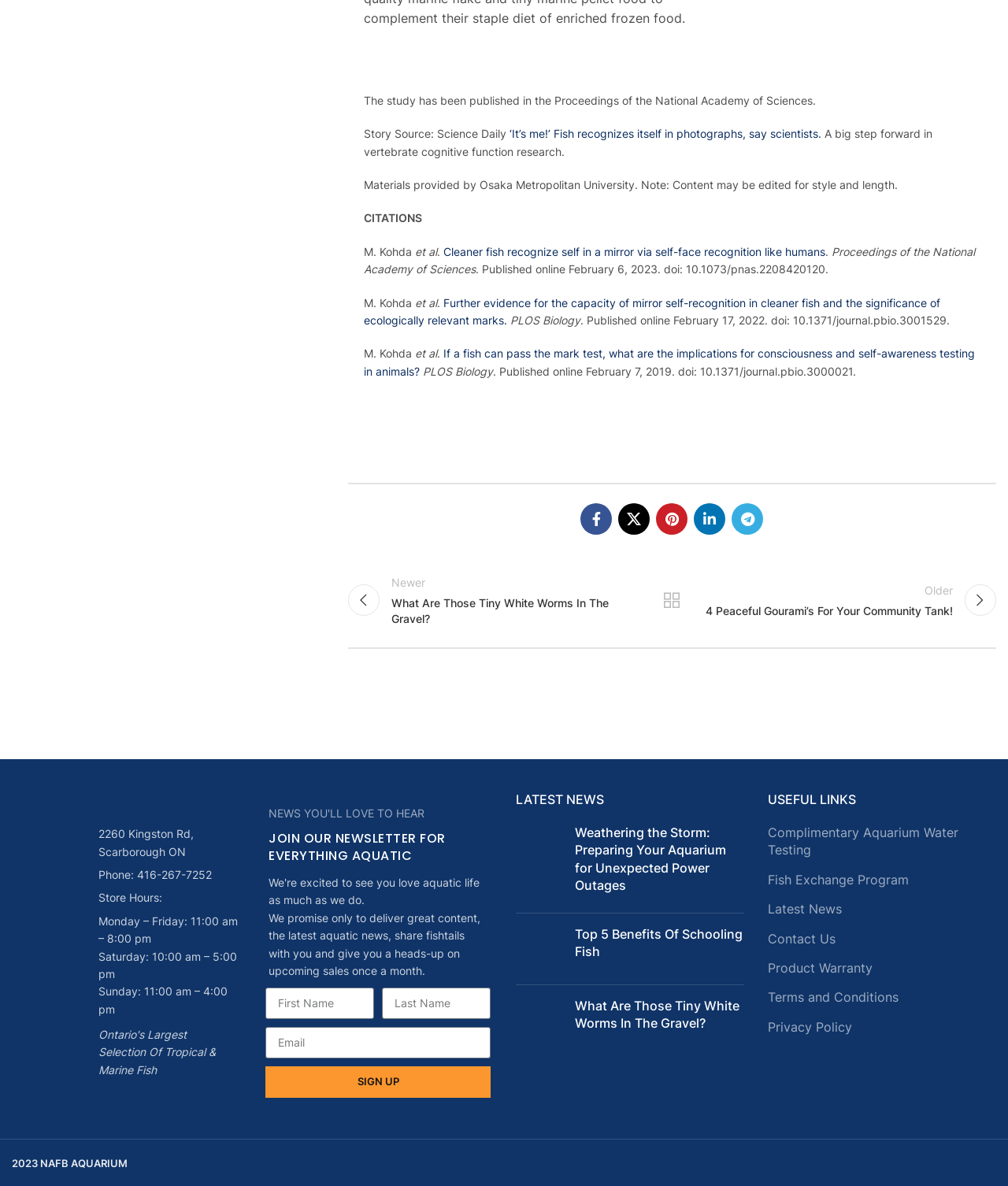What is the phone number of NAFB Aquarium?
Look at the image and construct a detailed response to the question.

I found this answer by looking at the contact information section, which lists the phone number as 'Phone: 416-267-7252'.